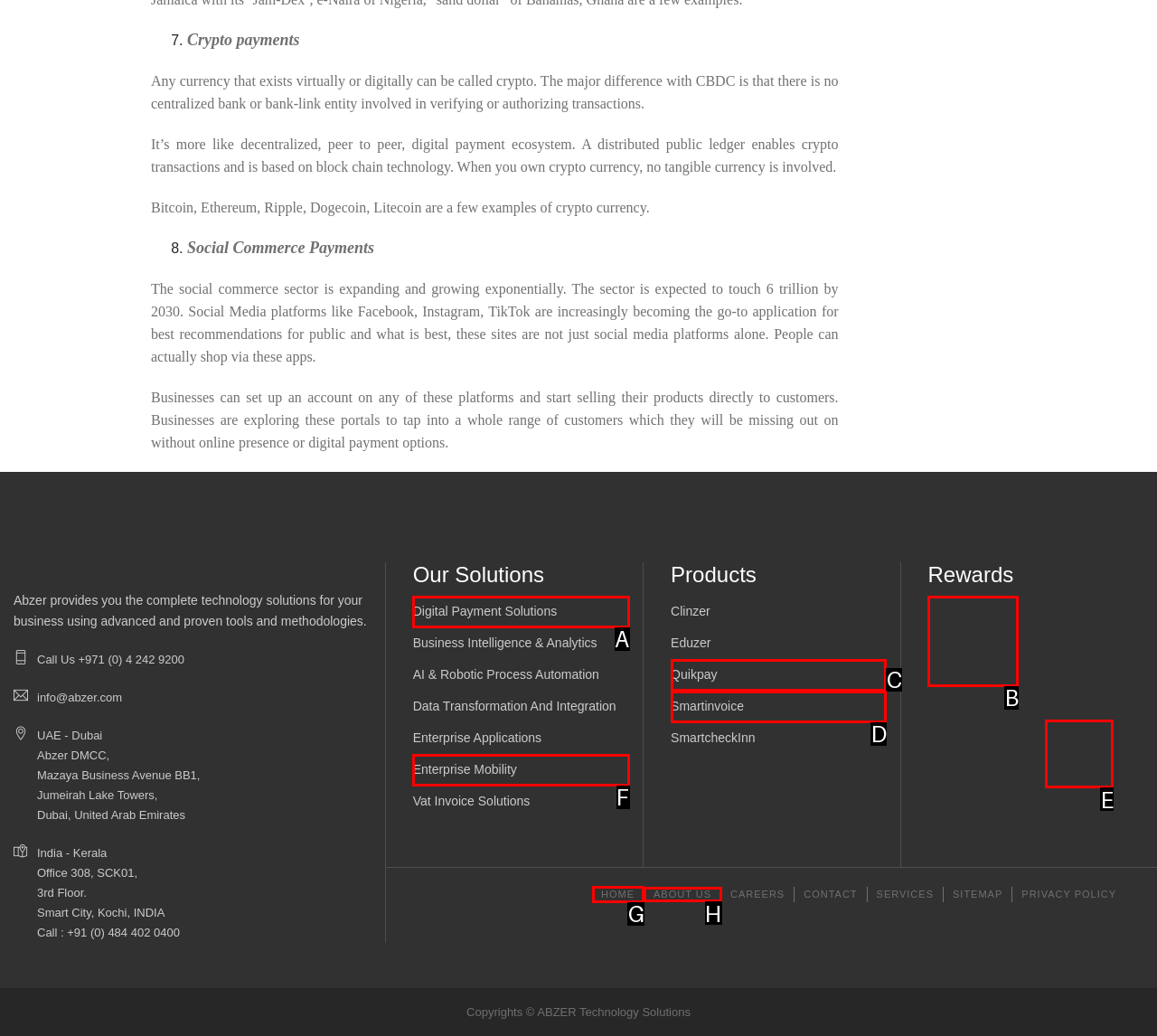Select the HTML element to finish the task: Go to the home page Reply with the letter of the correct option.

G